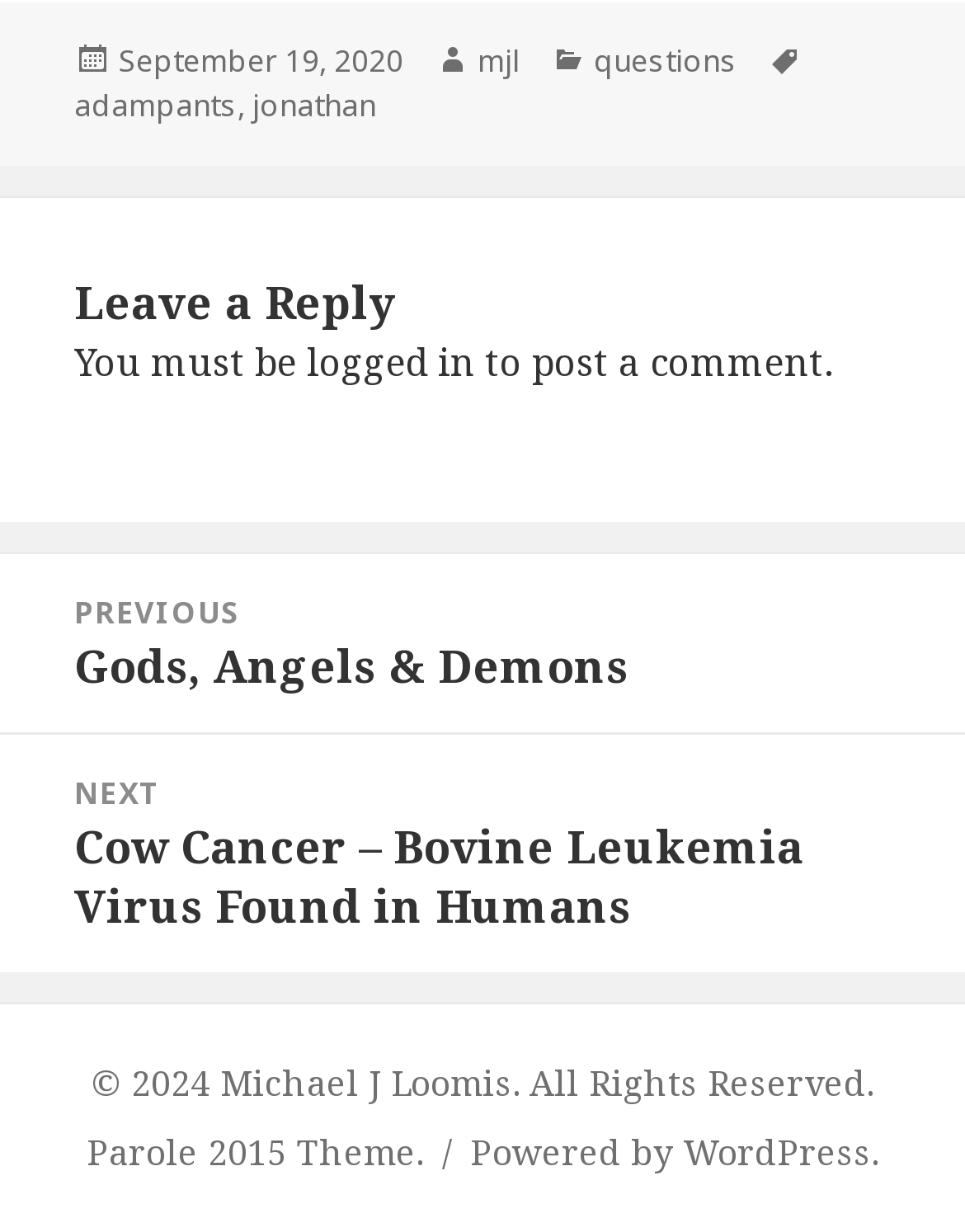Find the bounding box coordinates of the element you need to click on to perform this action: 'View post categories'. The coordinates should be represented by four float values between 0 and 1, in the format [left, top, right, bottom].

[0.615, 0.032, 0.764, 0.068]